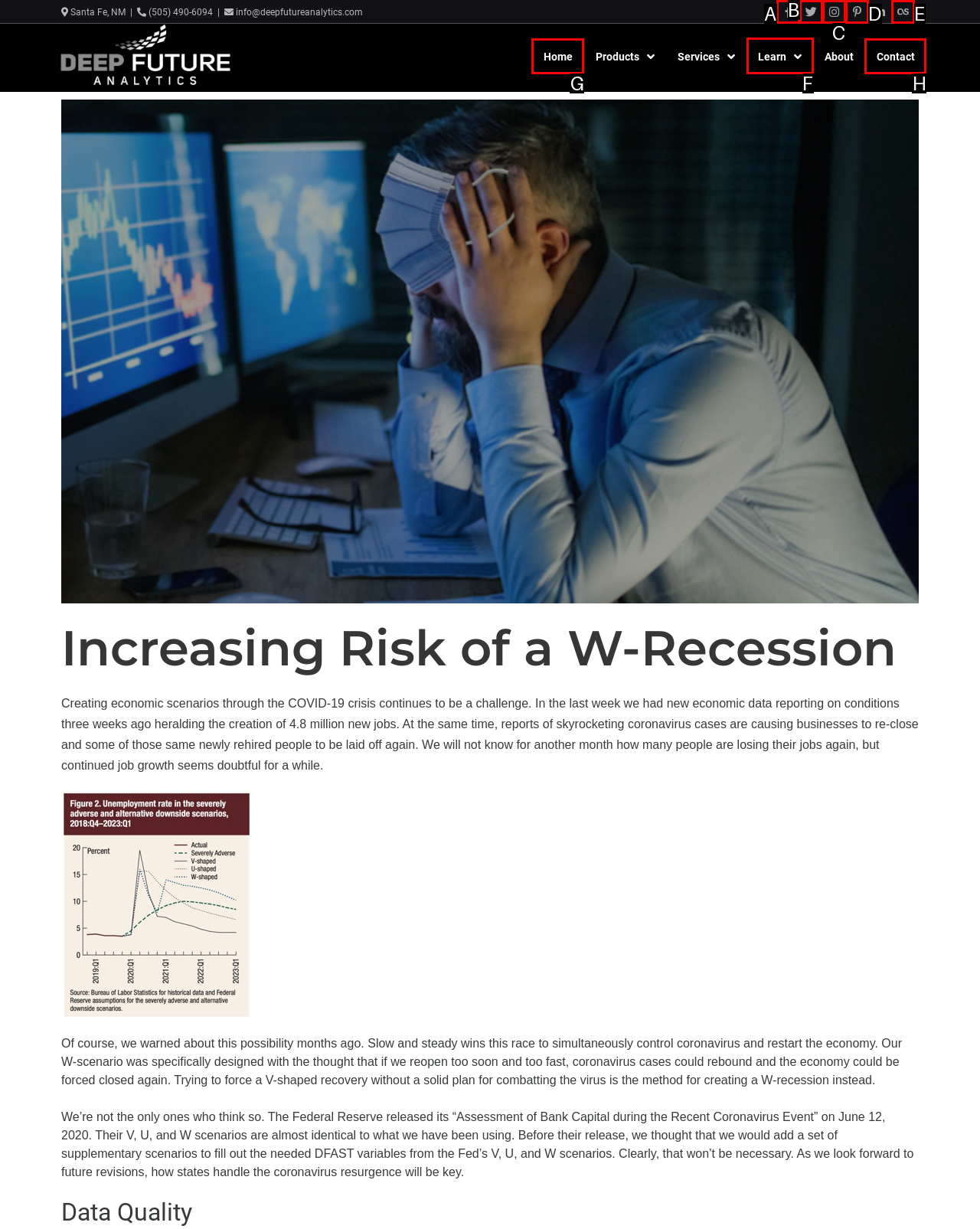Select the option I need to click to accomplish this task: Learn more
Provide the letter of the selected choice from the given options.

F